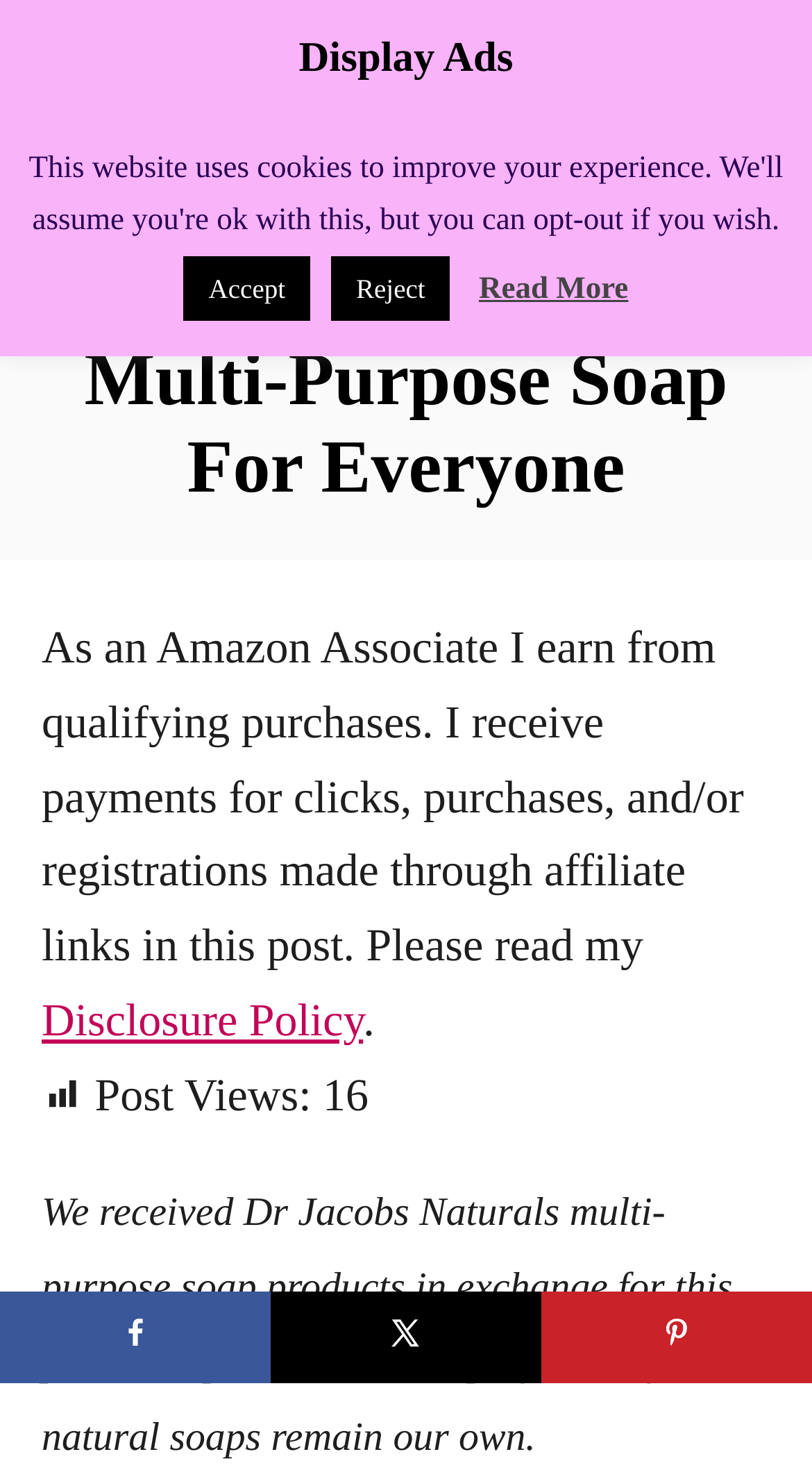Determine the bounding box coordinates for the area that should be clicked to carry out the following instruction: "Visit Mommy's Memorandum".

[0.215, 0.046, 0.785, 0.082]